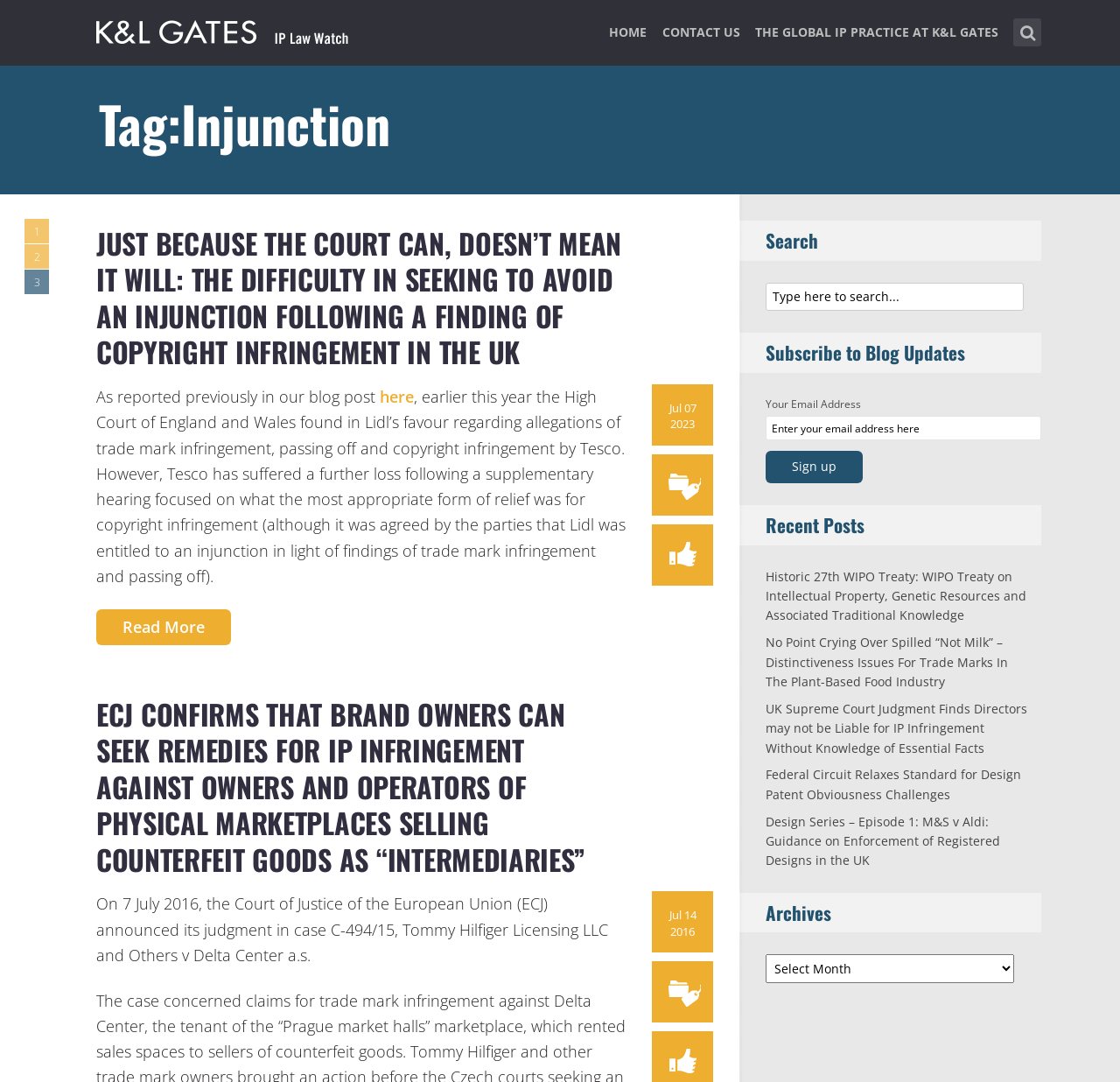Please identify the bounding box coordinates of the element's region that I should click in order to complete the following instruction: "Search for IP law related topics". The bounding box coordinates consist of four float numbers between 0 and 1, i.e., [left, top, right, bottom].

[0.905, 0.017, 0.93, 0.043]